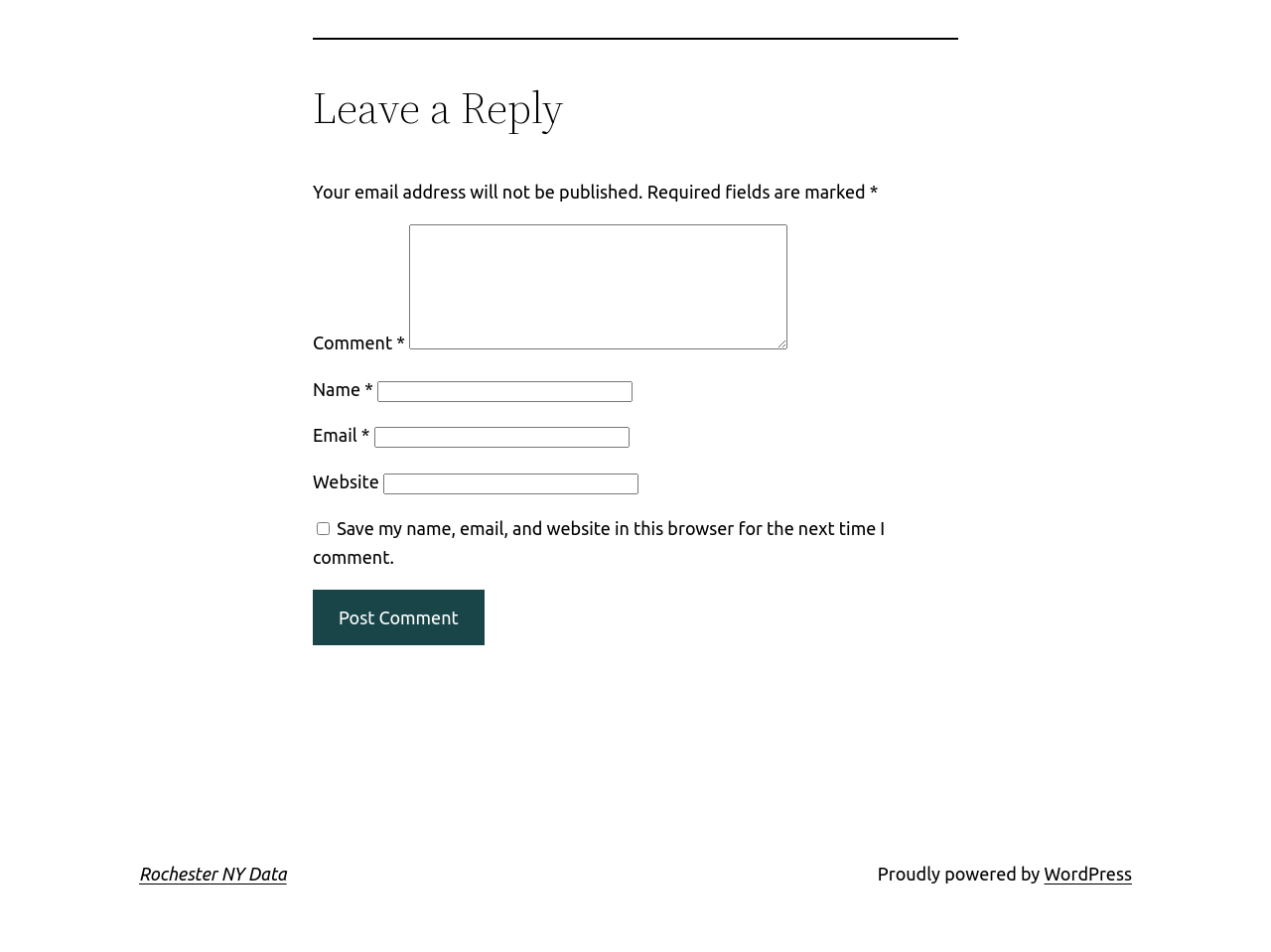Answer the question below with a single word or a brief phrase: 
What is the name of the website?

Rochester NY Data